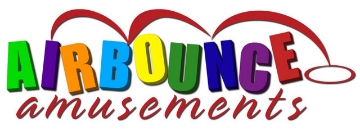Please give a concise answer to this question using a single word or phrase: 
What shape are the whimsical elements in the logo?

Arc-like